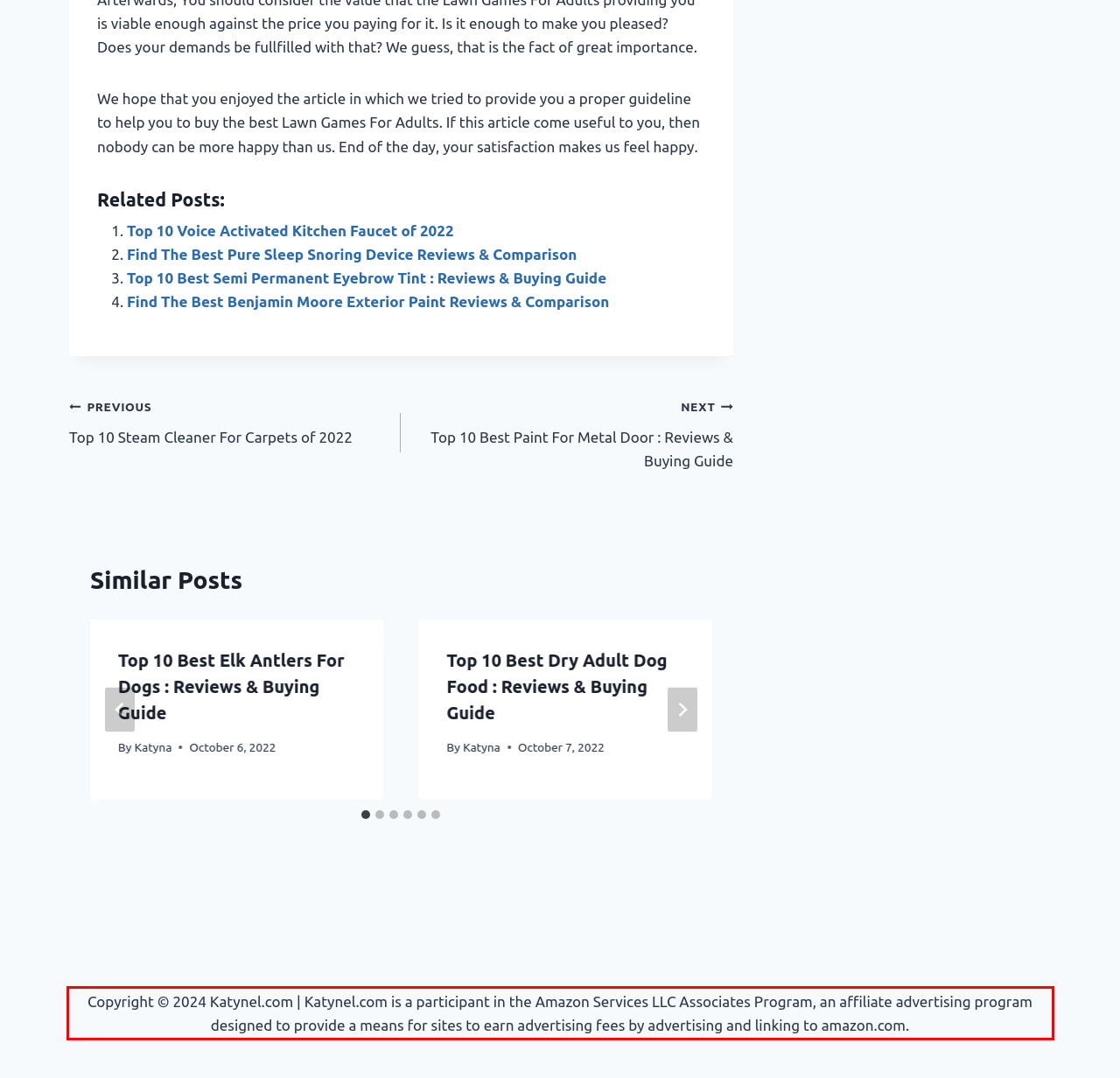Analyze the screenshot of a webpage where a red rectangle is bounding a UI element. Extract and generate the text content within this red bounding box.

Copyright © 2024 Katynel.com | Katynel.com is a participant in the Amazon Services LLC Associates Program, an affiliate advertising program designed to provide a means for sites to earn advertising fees by advertising and linking to amazon.com.